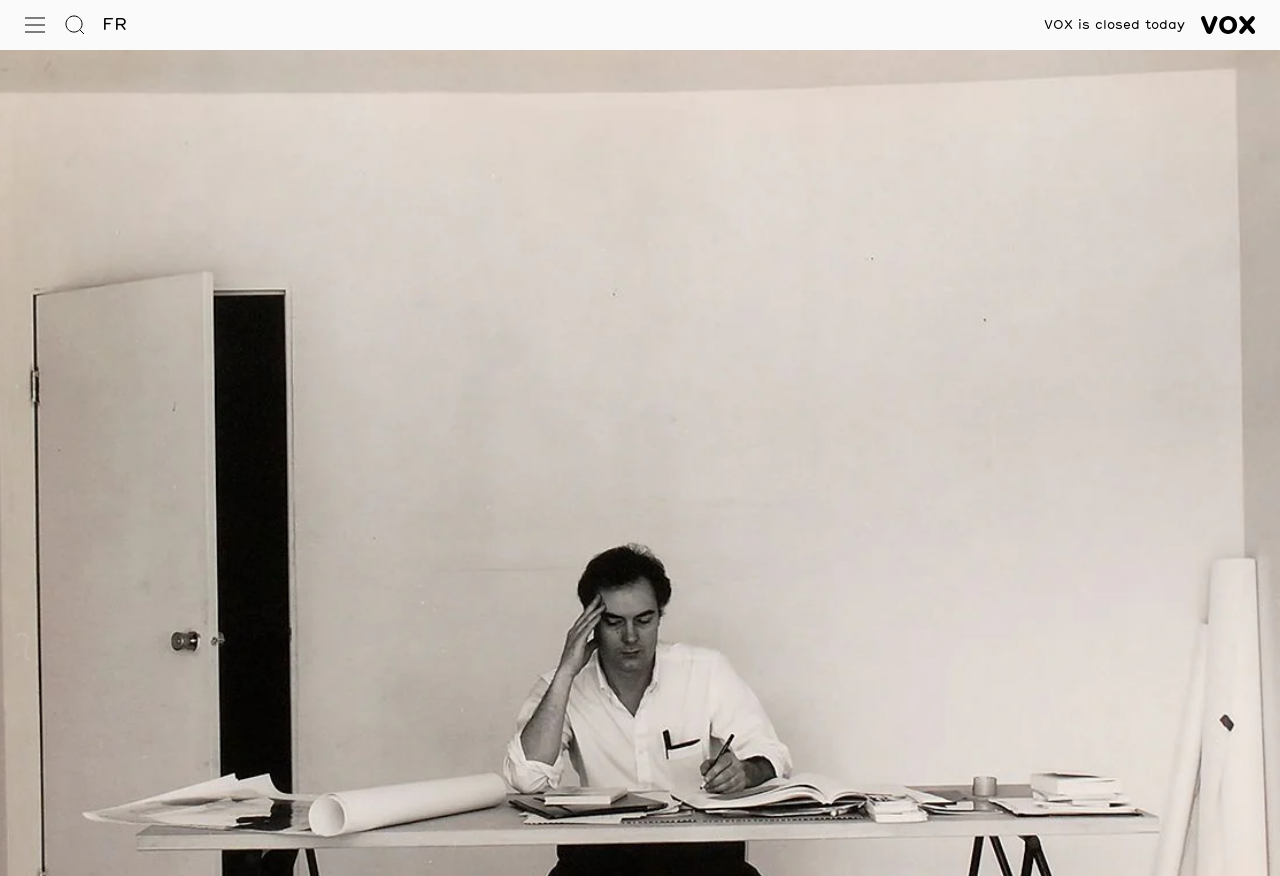Answer the following query with a single word or phrase:
Is there a search function on this website?

Yes